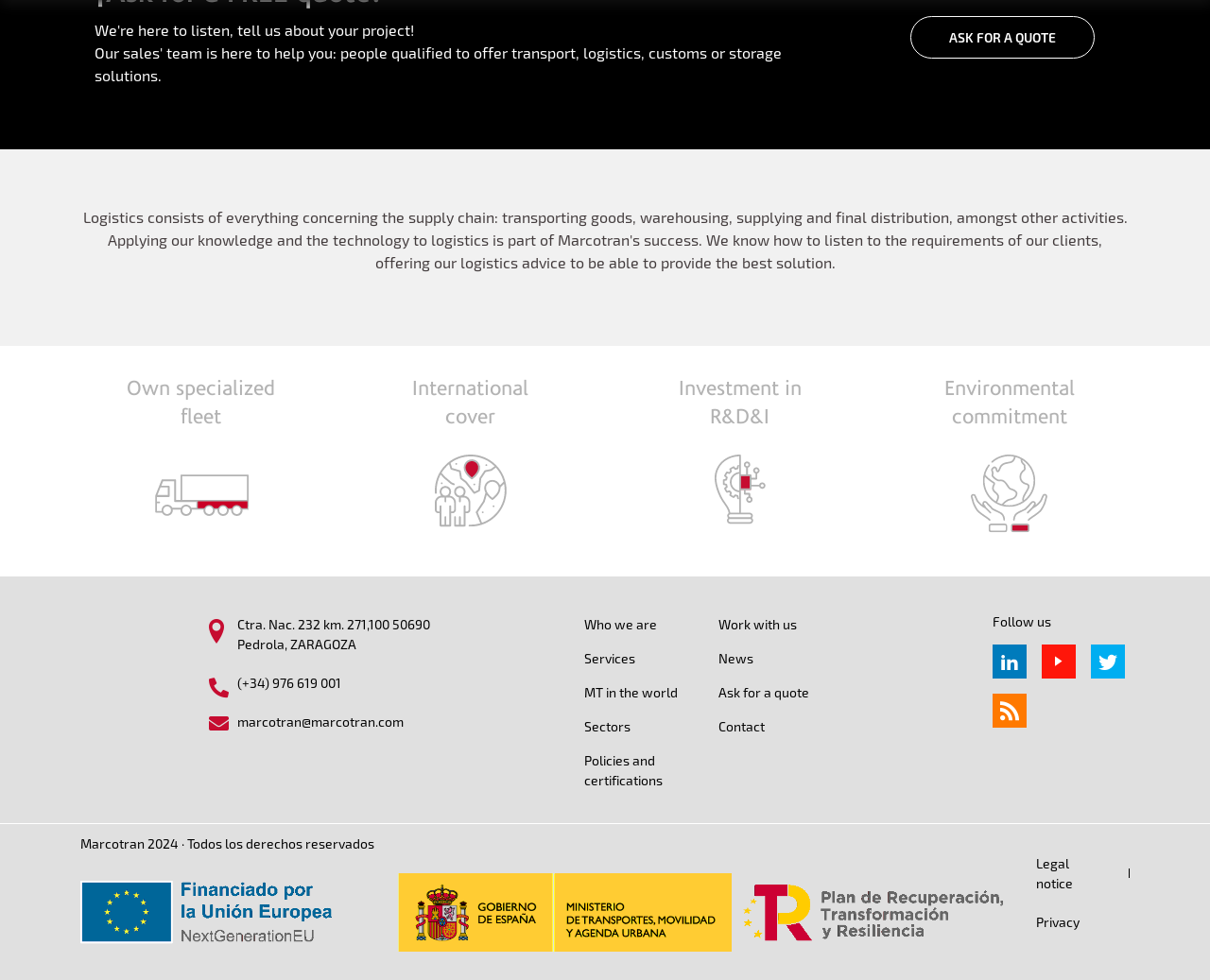Bounding box coordinates are specified in the format (top-left x, top-left y, bottom-right x, bottom-right y). All values are floating point numbers bounded between 0 and 1. Please provide the bounding box coordinate of the region this sentence describes: Work with us

[0.594, 0.626, 0.705, 0.661]